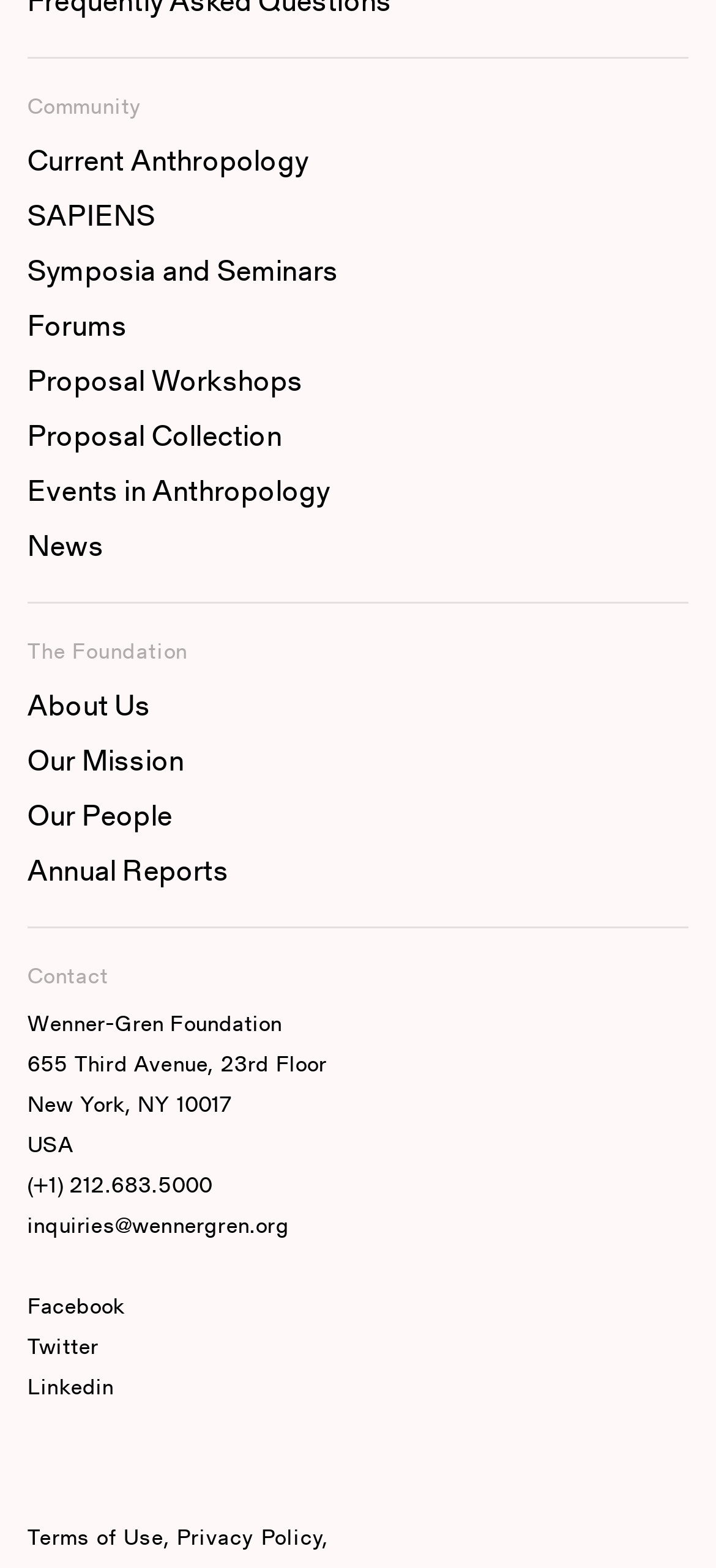What is the phone number of the foundation?
Answer the question using a single word or phrase, according to the image.

(+1) 212.683.5000